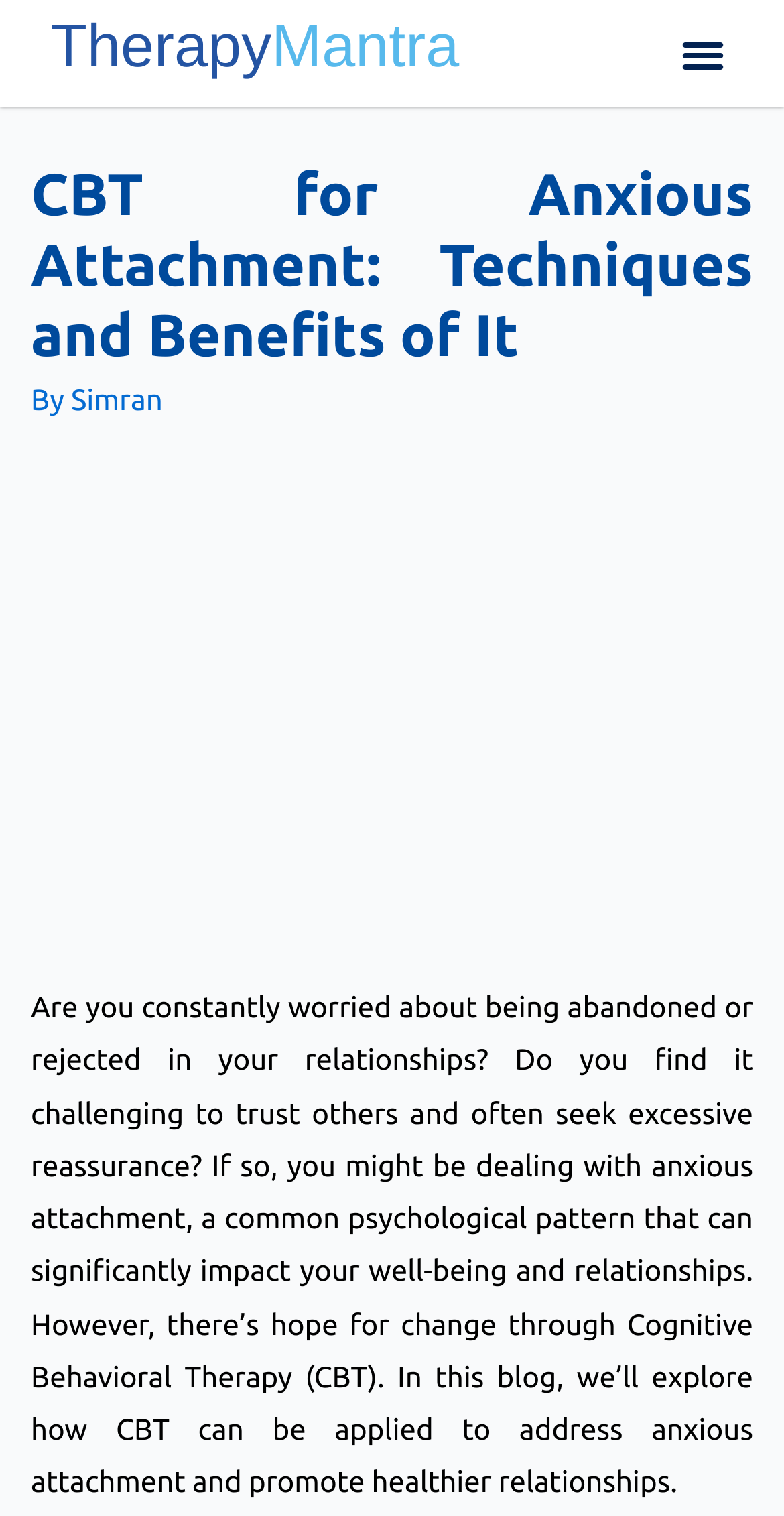Please reply to the following question using a single word or phrase: 
What is the topic of this blog?

CBT for Anxious Attachment